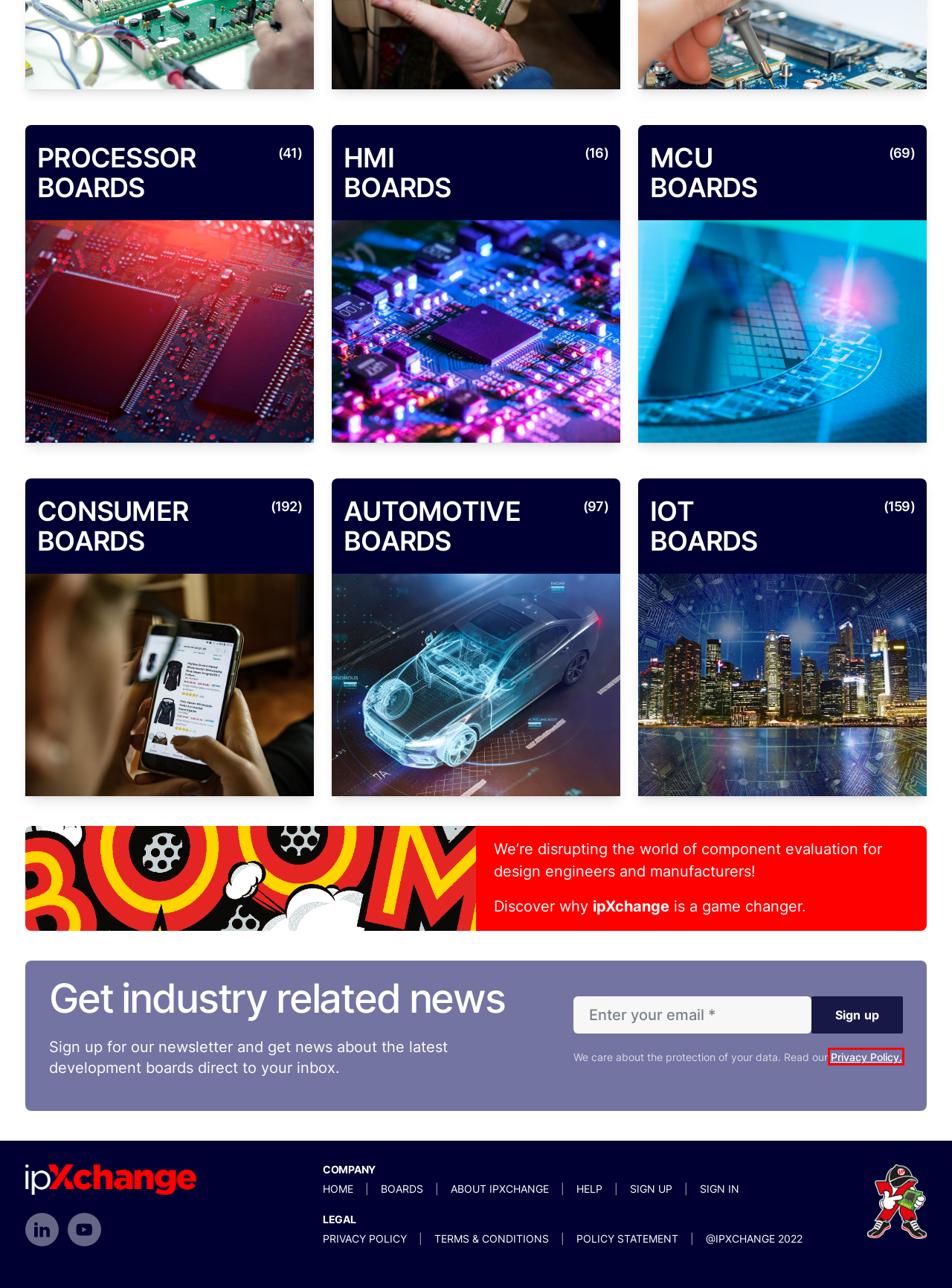Given a webpage screenshot with a red bounding box around a UI element, choose the webpage description that best matches the new webpage after clicking the element within the bounding box. Here are the candidates:
A. Contact us - ipXchange
B. Help - ipXchange
C. Privacy Policy - ipXchange
D. Policy Statement - ipXchange
E. Sign up - ipXchange
F. About ipXchange - ipXchange
G. Sign in - ipXchange
H. Terms and Conditions - ipXchange

C